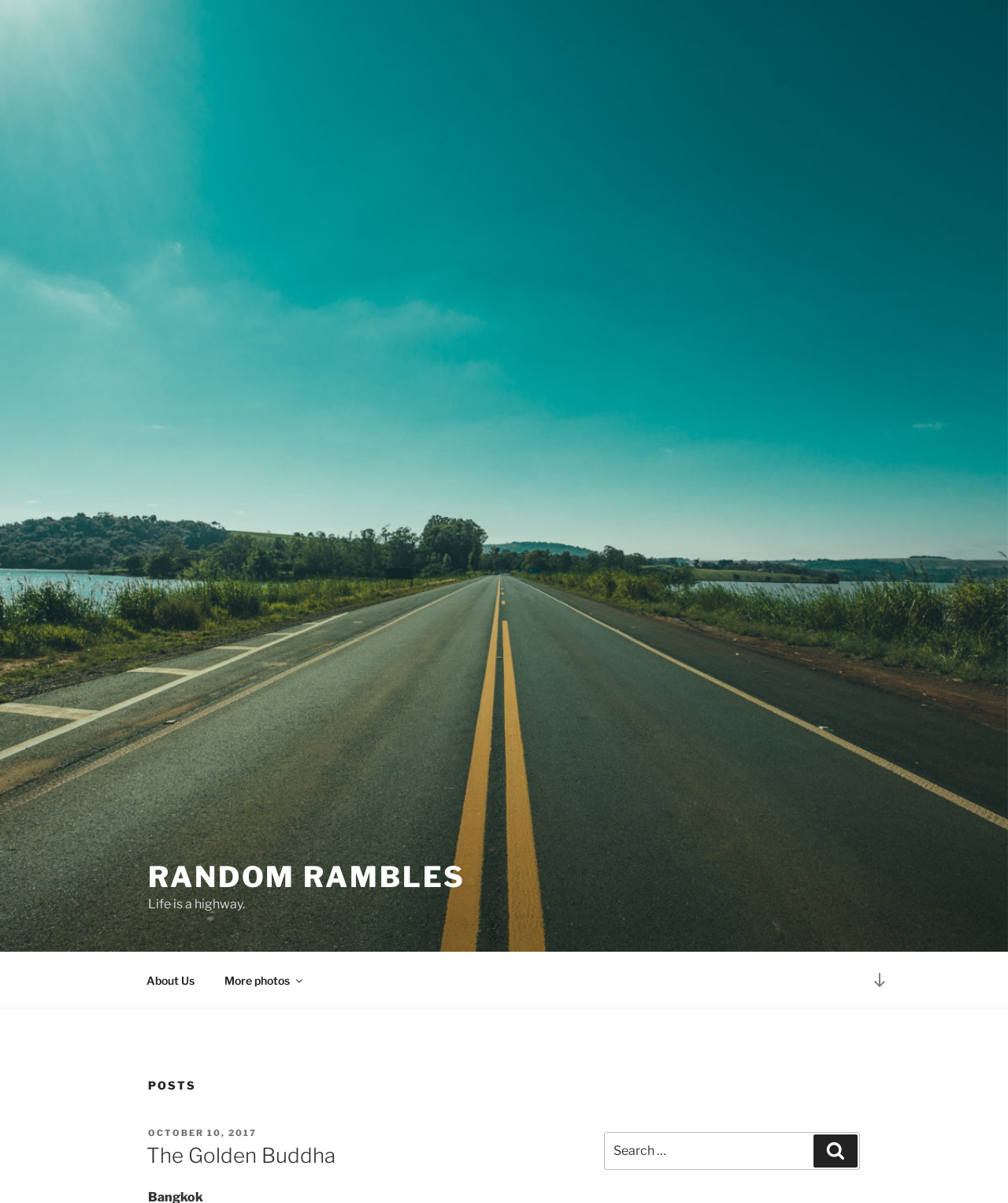What is the purpose of the search box?
Look at the image and answer the question with a single word or phrase.

To search for posts